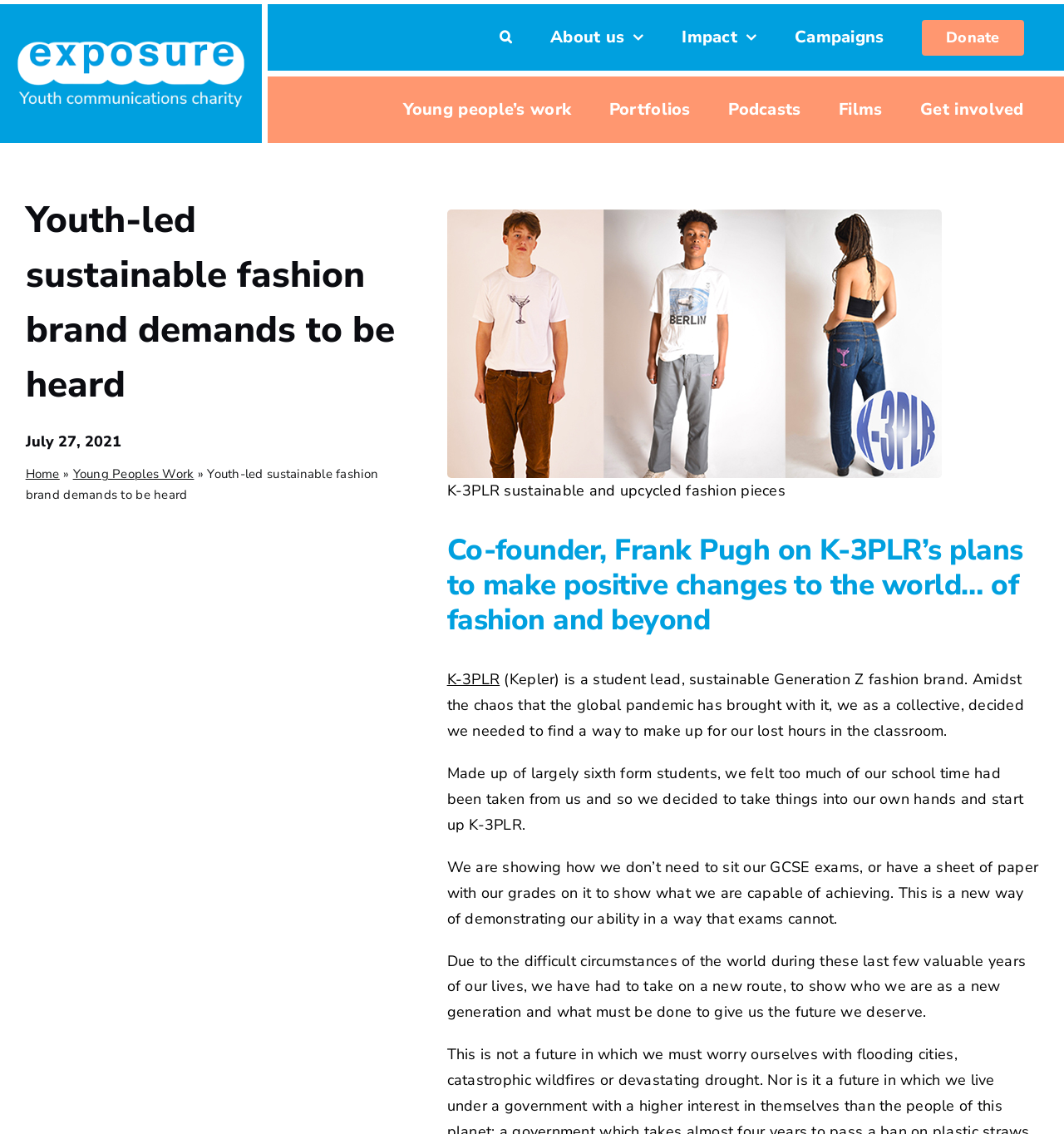Find the bounding box coordinates of the element to click in order to complete this instruction: "View young people's work". The bounding box coordinates must be four float numbers between 0 and 1, denoted as [left, top, right, bottom].

[0.379, 0.067, 0.537, 0.126]